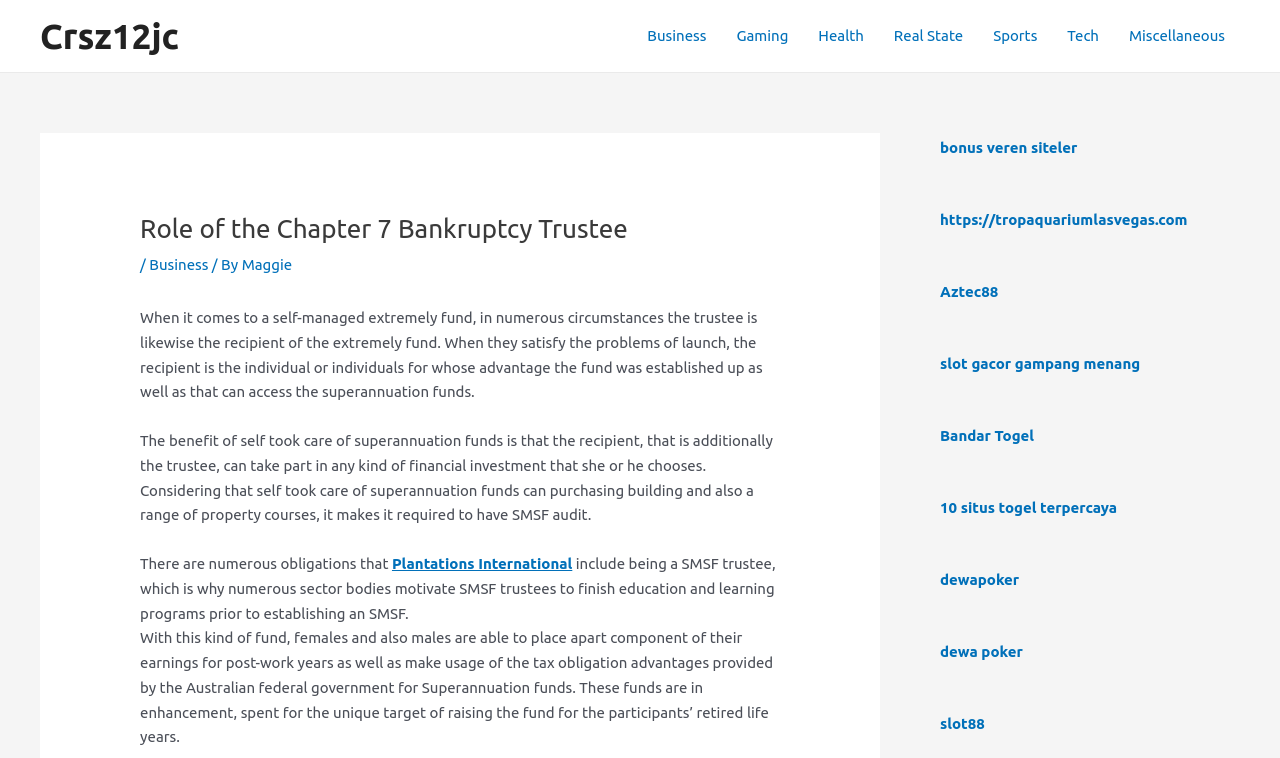Please provide a one-word or phrase answer to the question: 
What is the role of the Chapter 7 Bankruptcy Trustee?

Manage superannuation funds